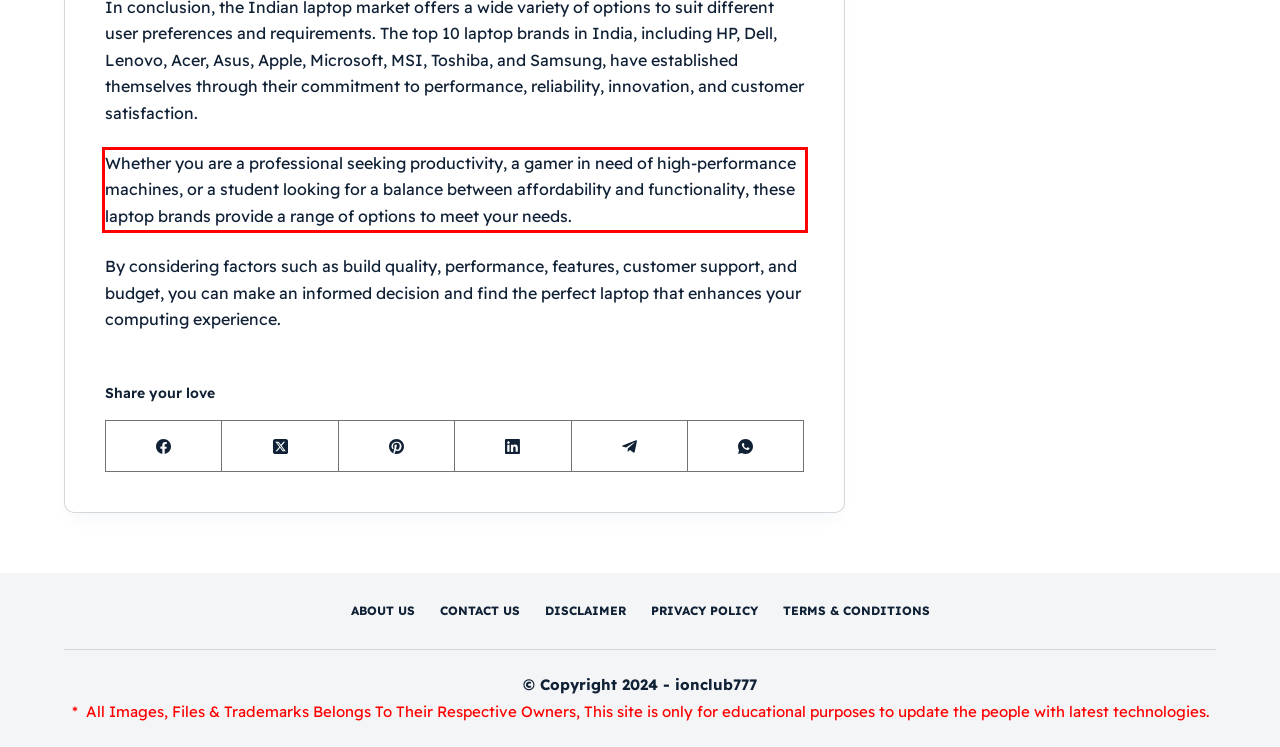Identify and transcribe the text content enclosed by the red bounding box in the given screenshot.

Whether you are a professional seeking productivity, a gamer in need of high-performance machines, or a student looking for a balance between affordability and functionality, these laptop brands provide a range of options to meet your needs.